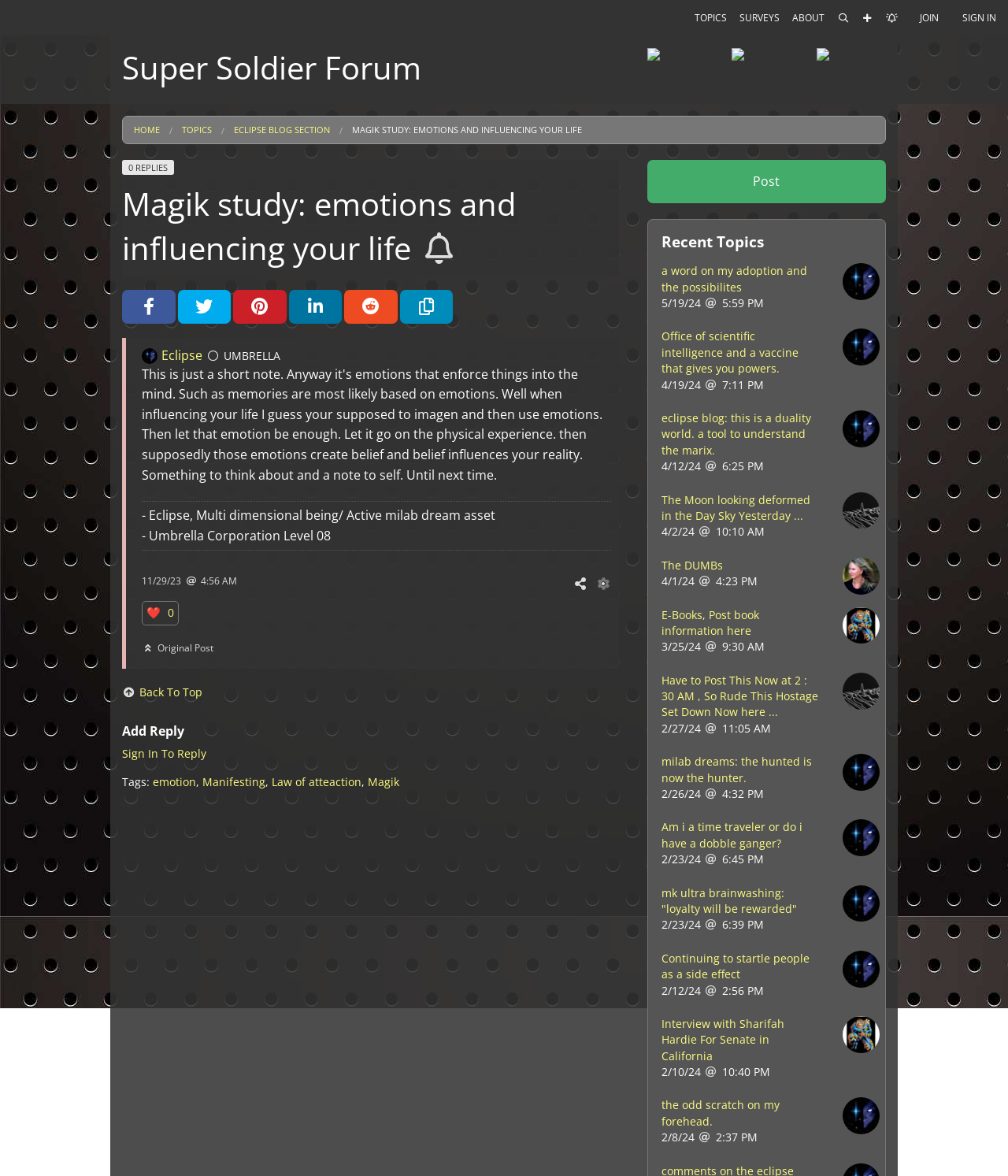Specify the bounding box coordinates for the region that must be clicked to perform the given instruction: "Post a reply".

[0.642, 0.136, 0.879, 0.173]